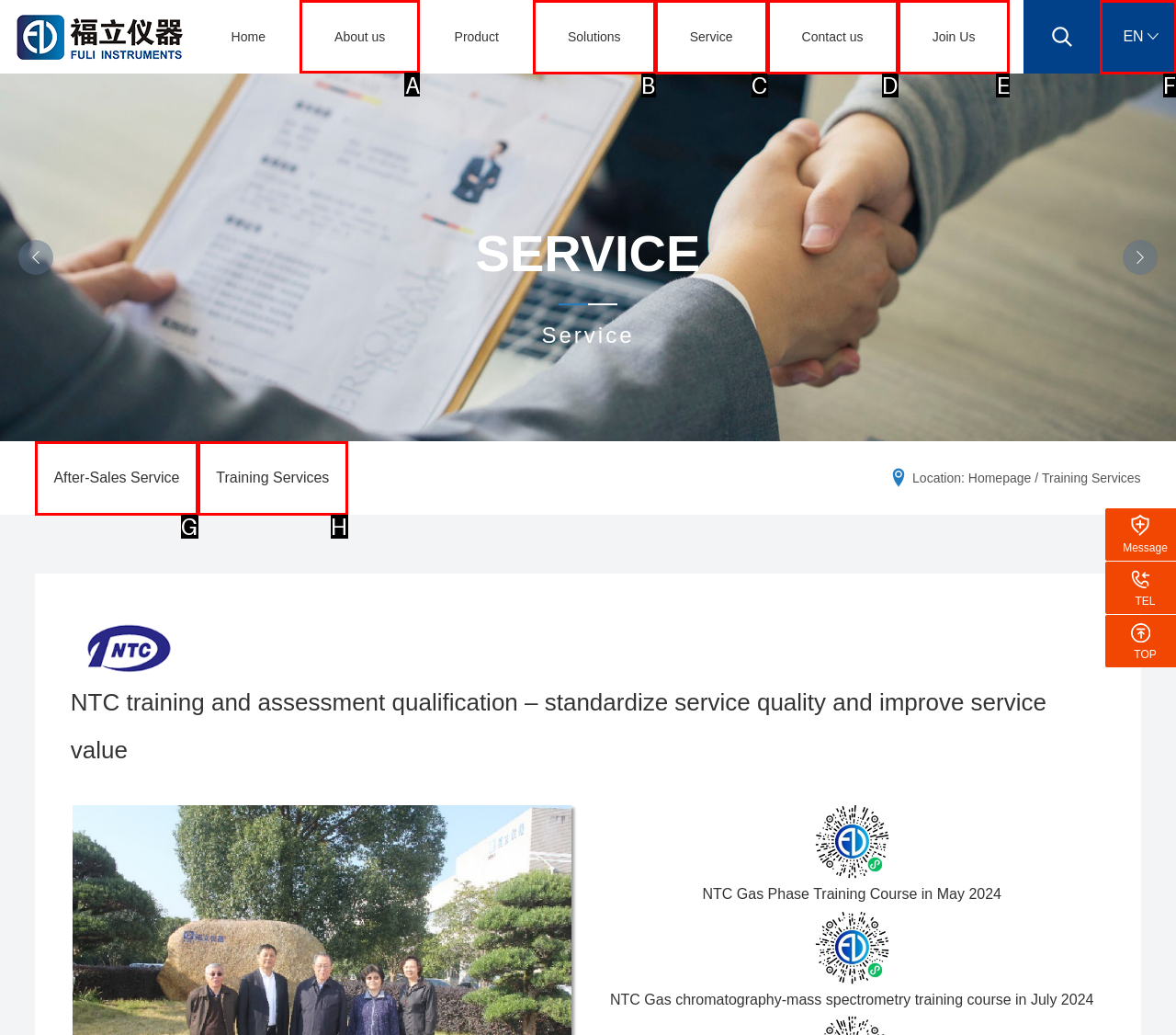Select the letter associated with the UI element you need to click to perform the following action: Go to About us page
Reply with the correct letter from the options provided.

A